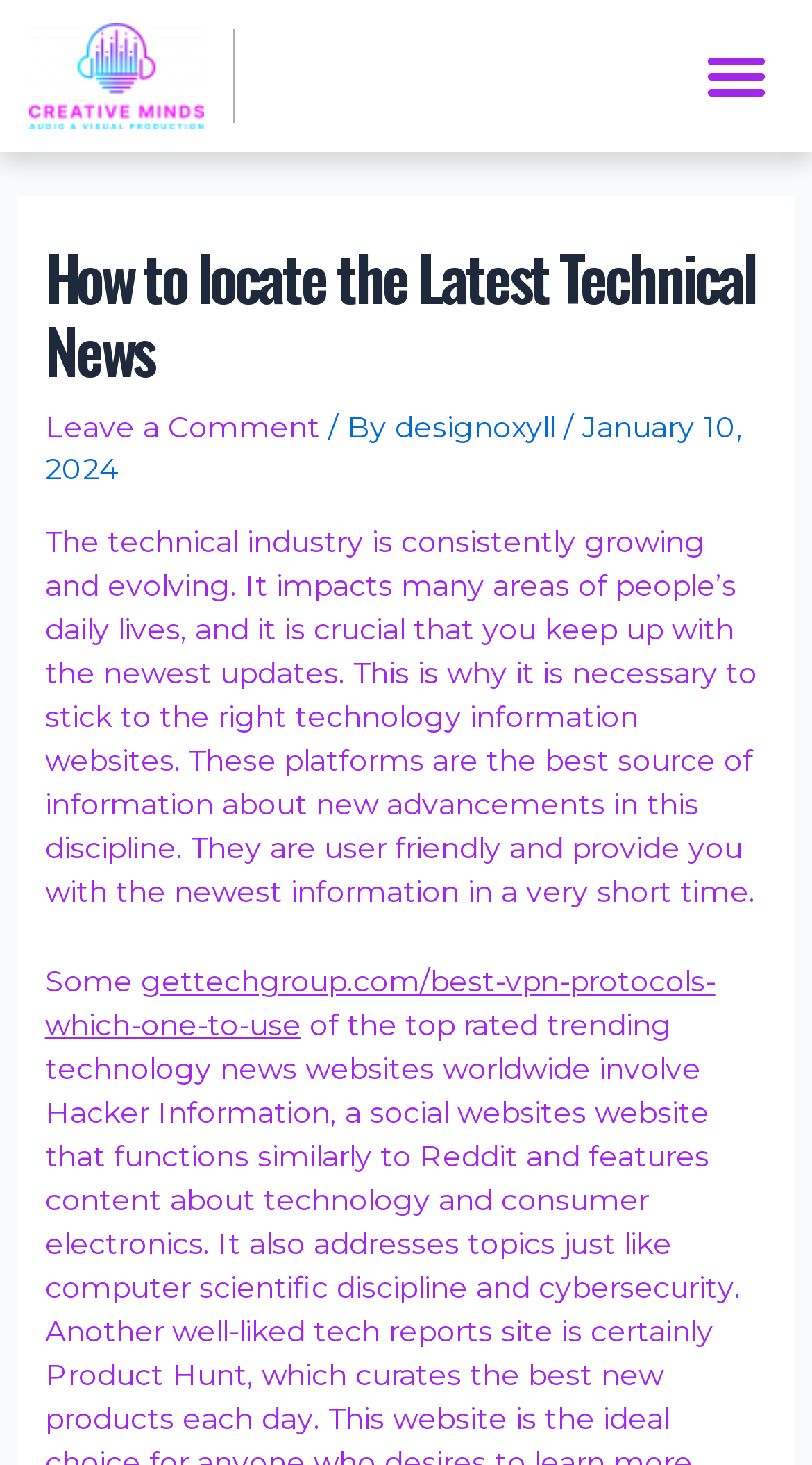What is the topic of the article?
Look at the image and respond with a single word or a short phrase.

Technical News